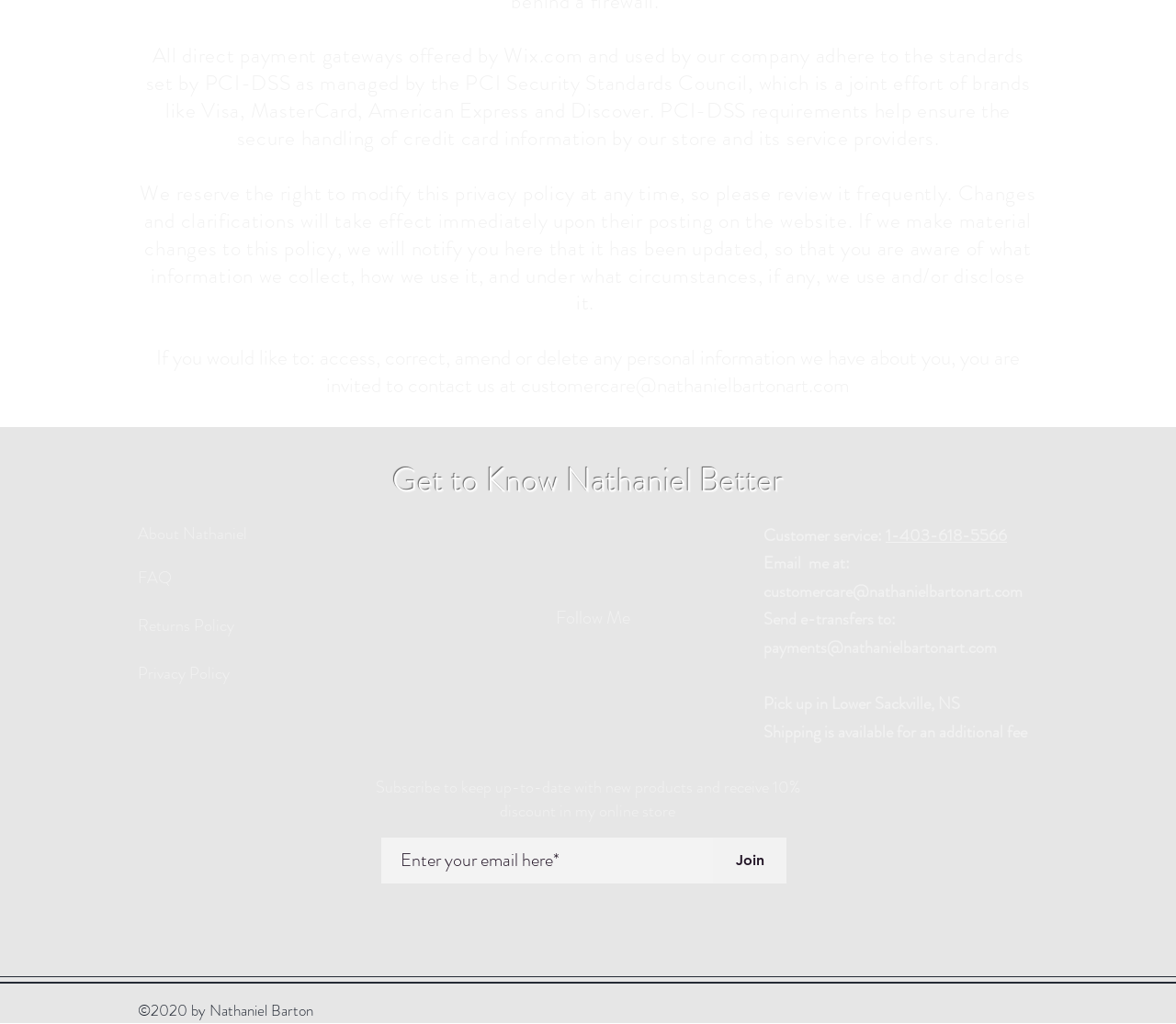Determine the bounding box coordinates of the element's region needed to click to follow the instruction: "Follow on Instagram". Provide these coordinates as four float numbers between 0 and 1, formatted as [left, top, right, bottom].

None